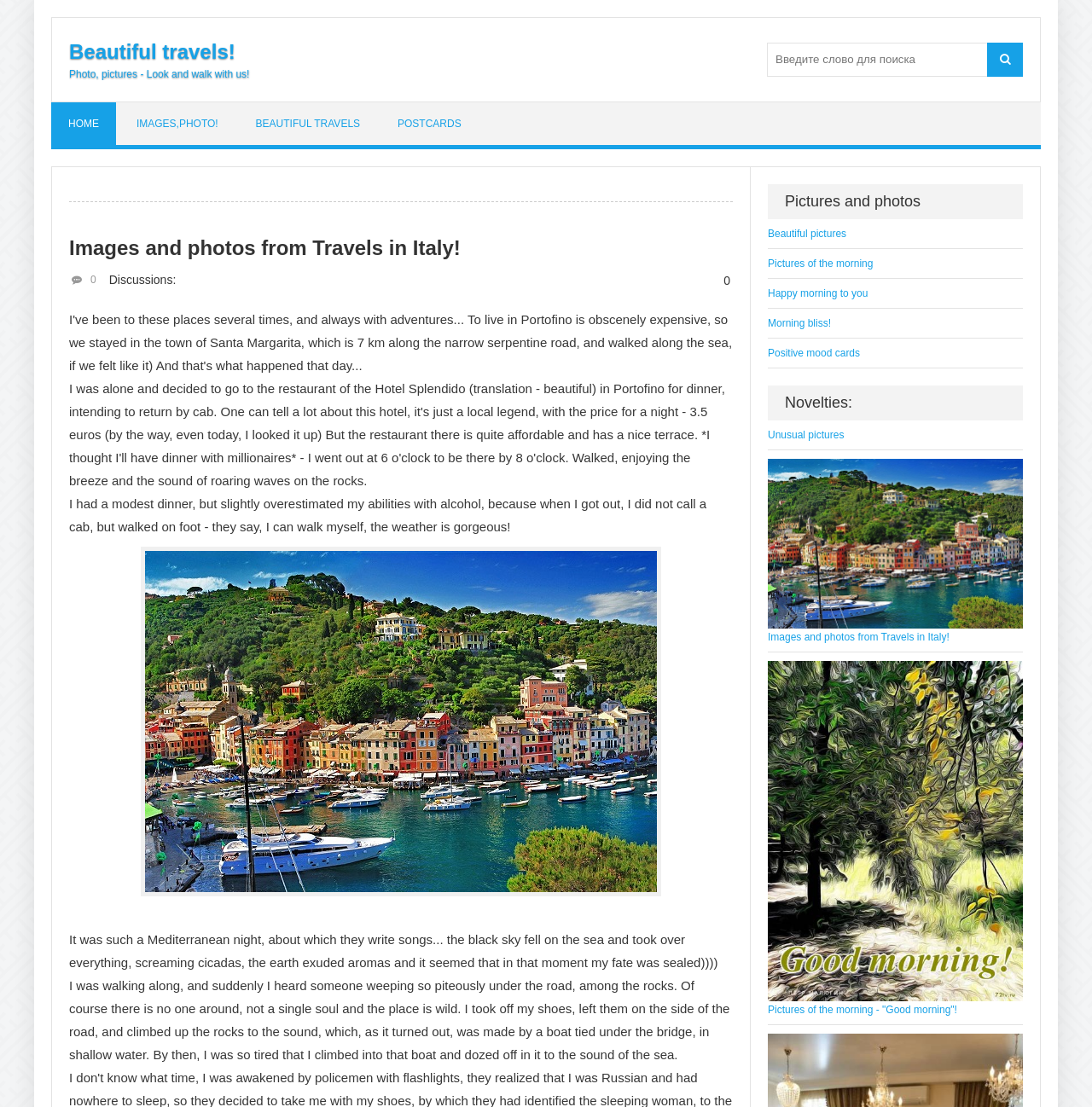Identify the bounding box coordinates for the UI element described as: "Happy morning to you". The coordinates should be provided as four floats between 0 and 1: [left, top, right, bottom].

[0.703, 0.252, 0.937, 0.279]